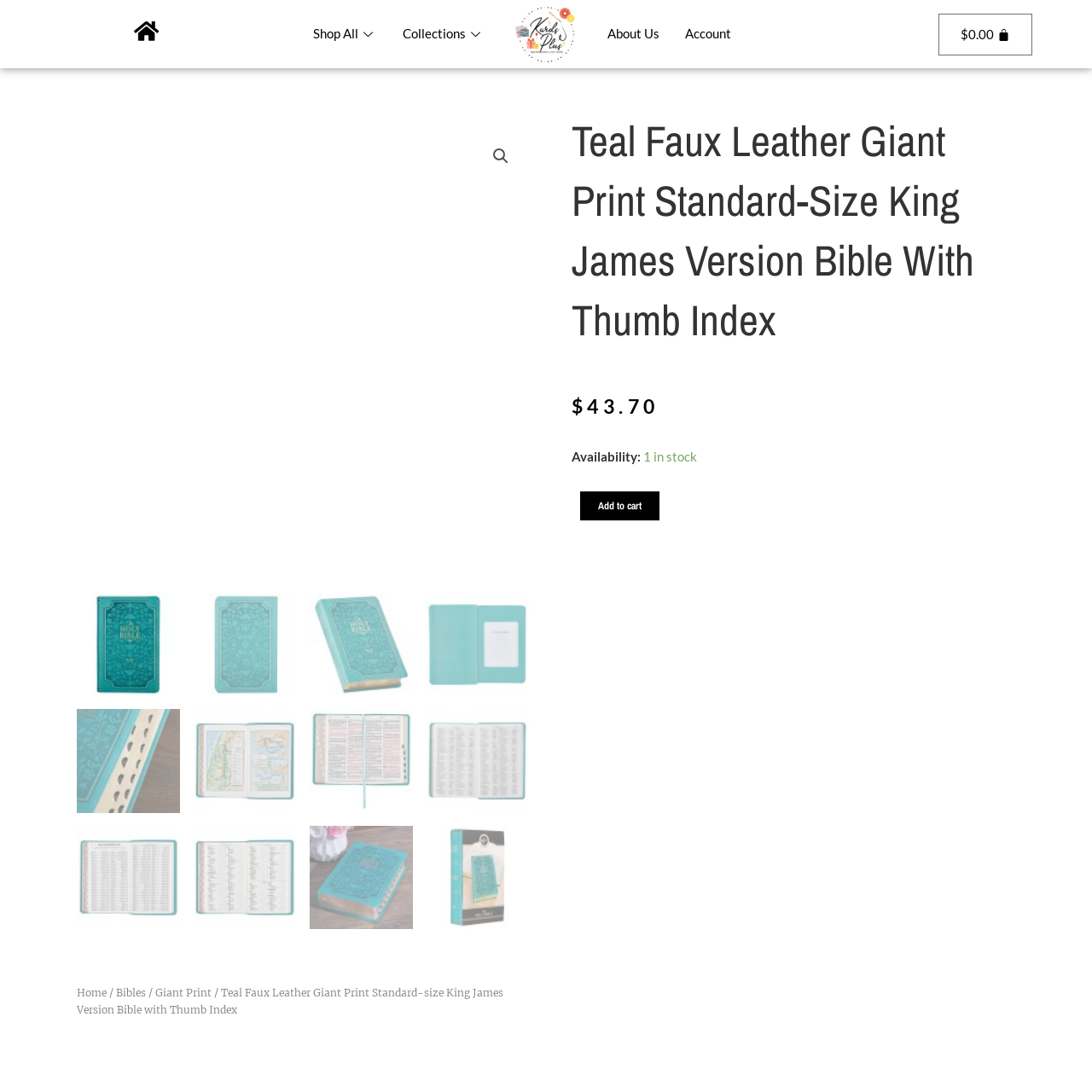Pay attention to the image encircled in red and give a thorough answer to the subsequent question, informed by the visual details in the image:
What is the material of the Bible's cover?

The caption specifically states that the Bible has a luxurious faux leather texture, which gives it an elegant and contemporary look.